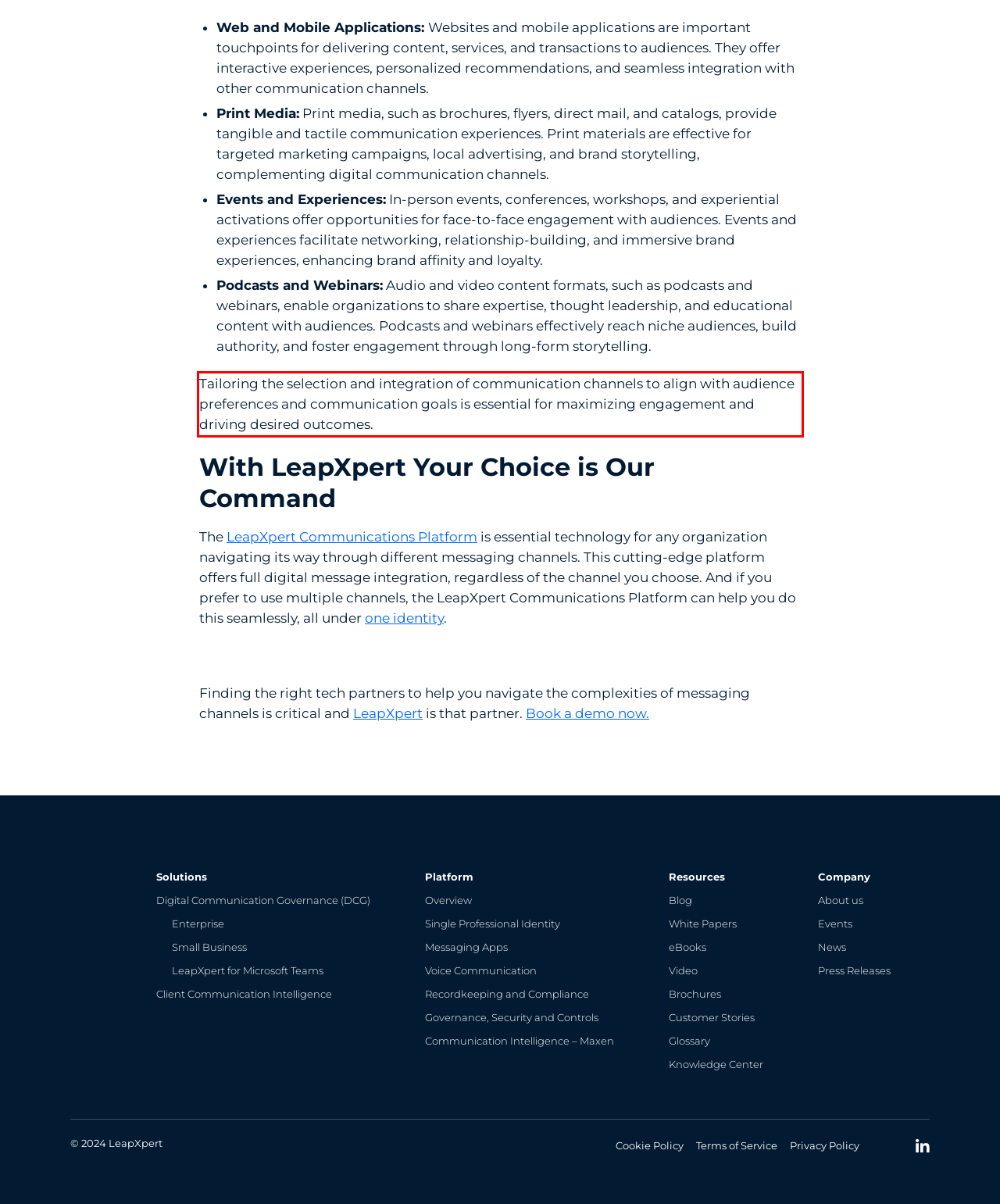From the given screenshot of a webpage, identify the red bounding box and extract the text content within it.

Tailoring the selection and integration of communication channels to align with audience preferences and communication goals is essential for maximizing engagement and driving desired outcomes.